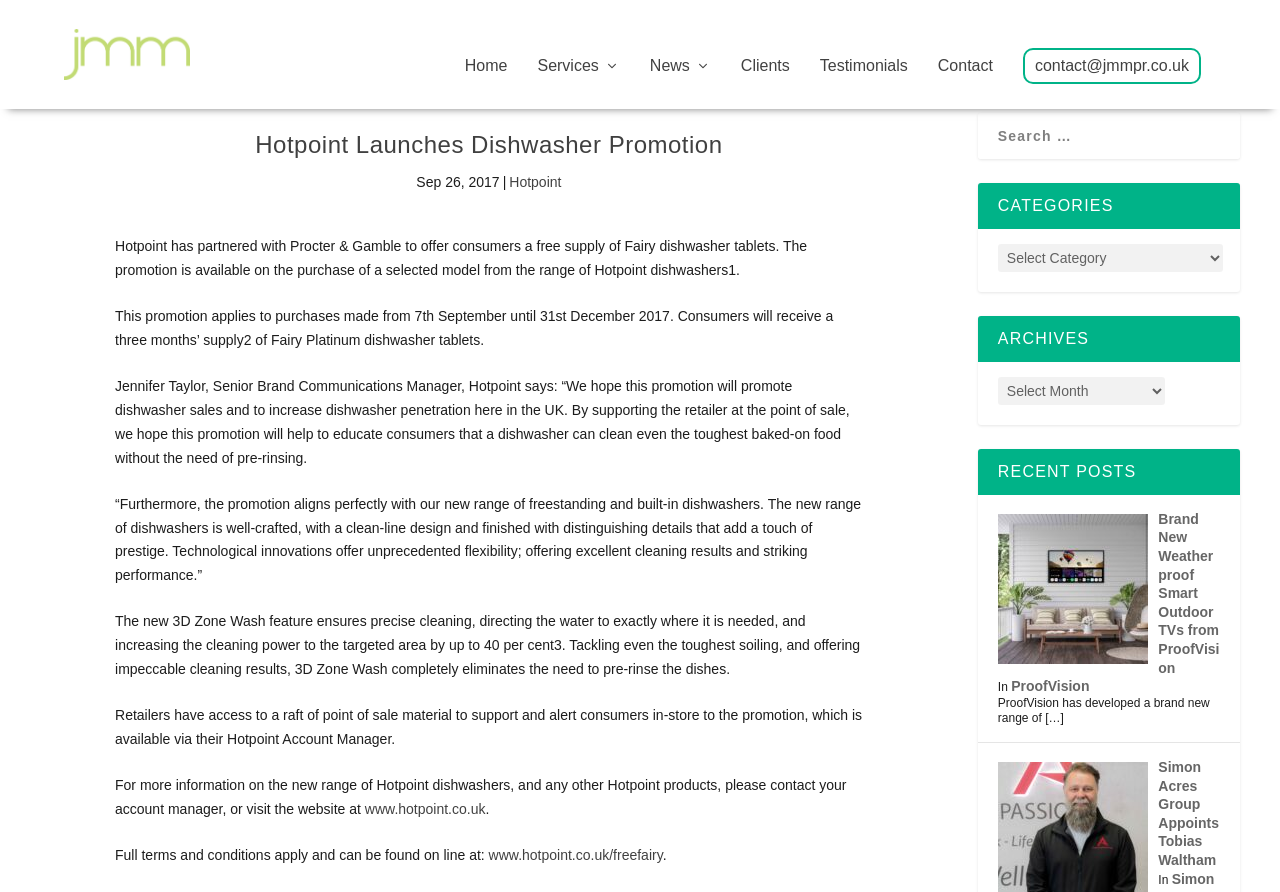What is the duration of the promotion?
Answer the question with a thorough and detailed explanation.

The webpage states that the promotion applies to purchases made from 7th September until 31st December 2017, which indicates the duration of the promotion.